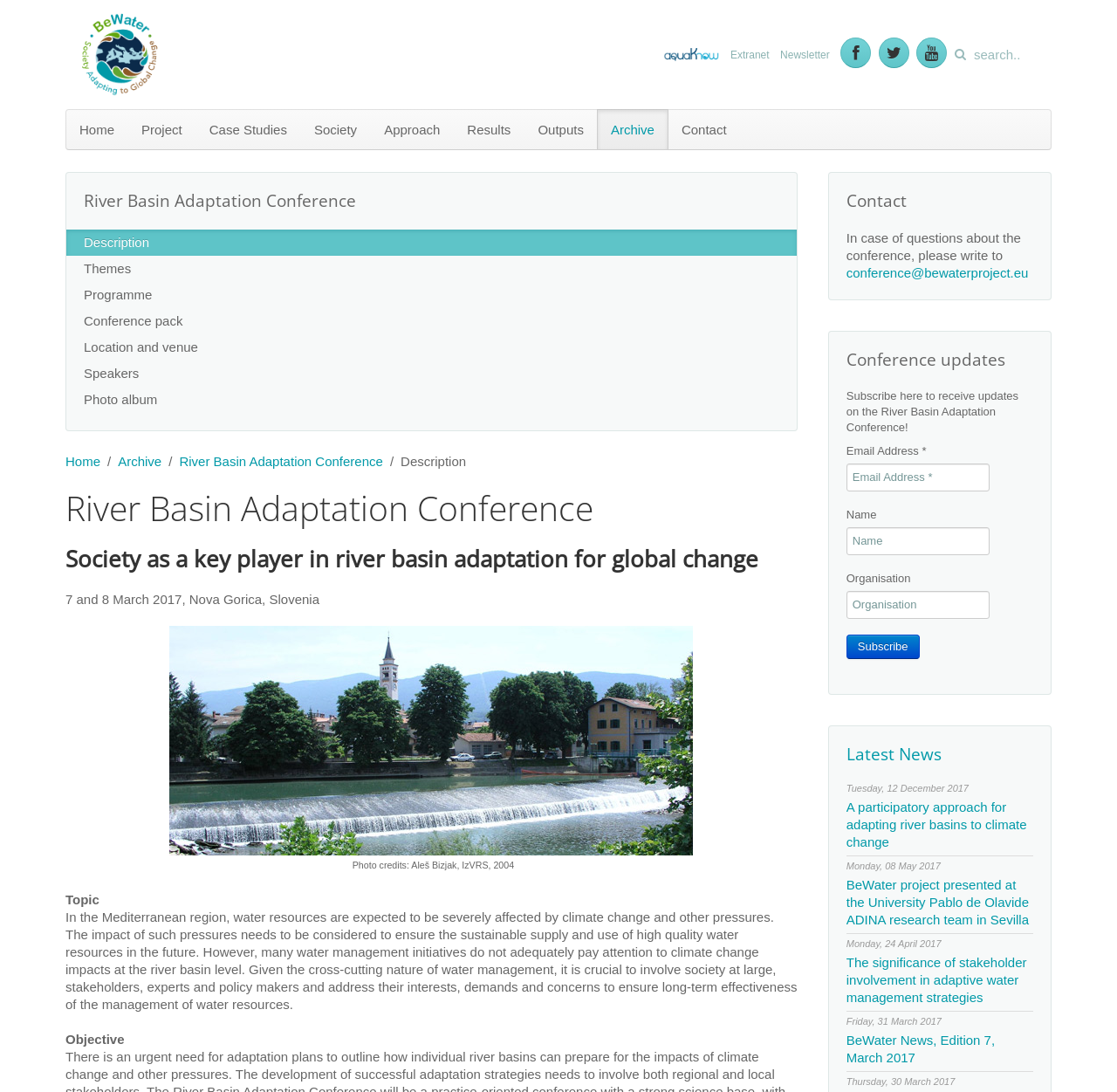Using the description: "Location and venue", determine the UI element's bounding box coordinates. Ensure the coordinates are in the format of four float numbers between 0 and 1, i.e., [left, top, right, bottom].

[0.059, 0.306, 0.713, 0.33]